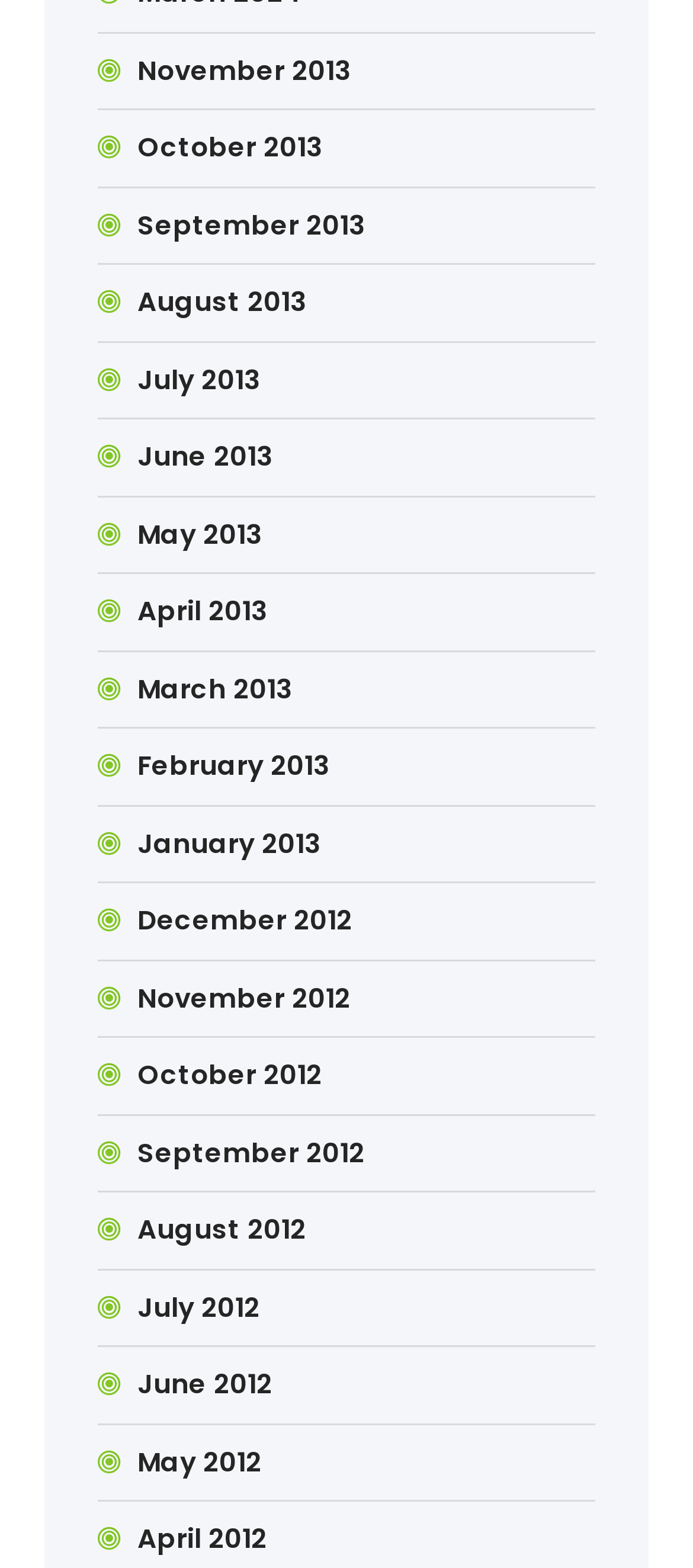Identify the bounding box for the element characterized by the following description: "May 2012".

[0.198, 0.92, 0.378, 0.946]